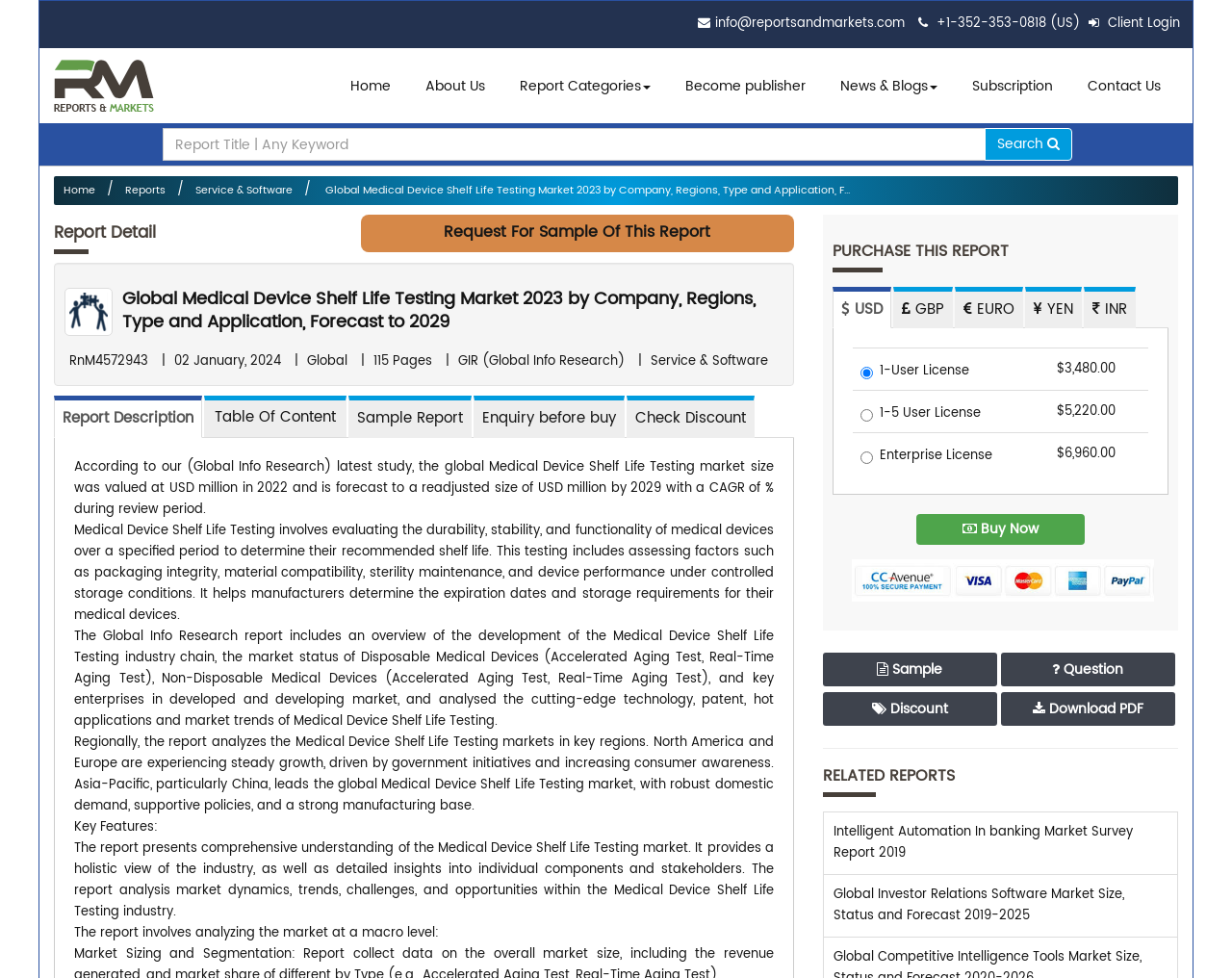Specify the bounding box coordinates of the element's area that should be clicked to execute the given instruction: "View related reports". The coordinates should be four float numbers between 0 and 1, i.e., [left, top, right, bottom].

[0.668, 0.786, 0.956, 0.829]